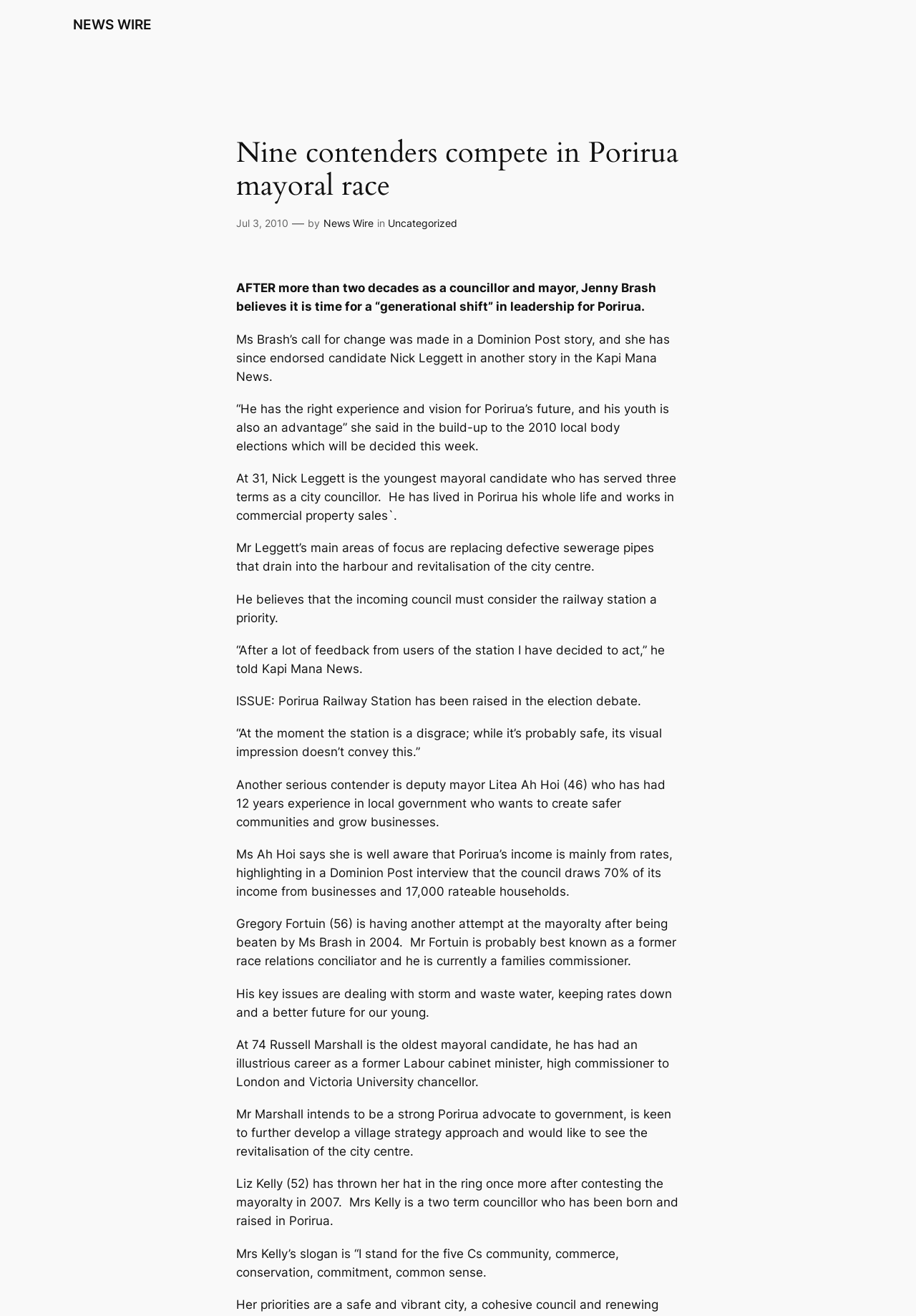How many years of experience does Litea Ah Hoi have in local government?
Give a detailed and exhaustive answer to the question.

According to the webpage, Litea Ah Hoi has 12 years of experience in local government, as mentioned in the paragraph that describes her background and mayoral candidacy.